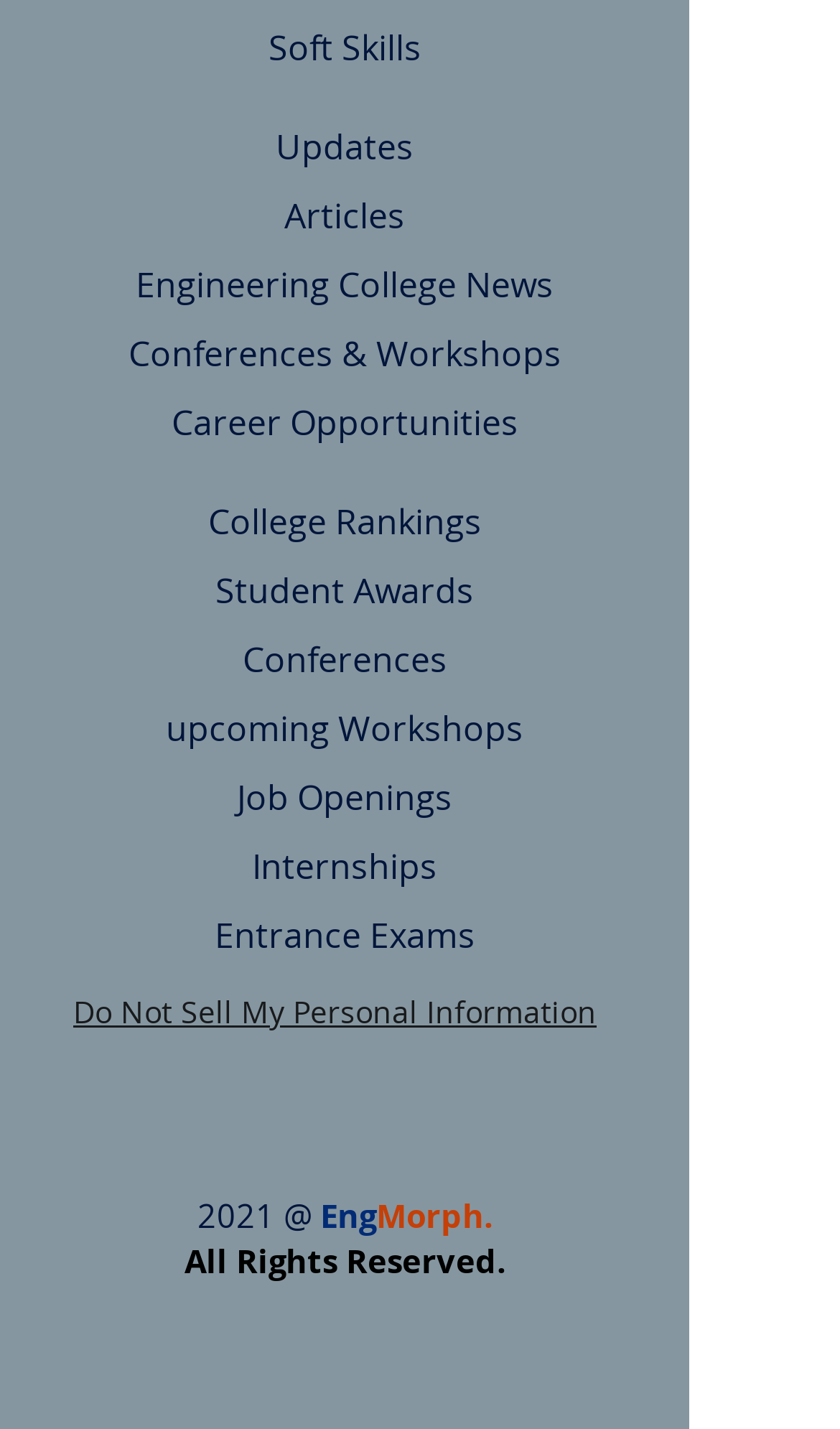Given the following UI element description: "Engineering College News", find the bounding box coordinates in the webpage screenshot.

[0.162, 0.183, 0.659, 0.216]